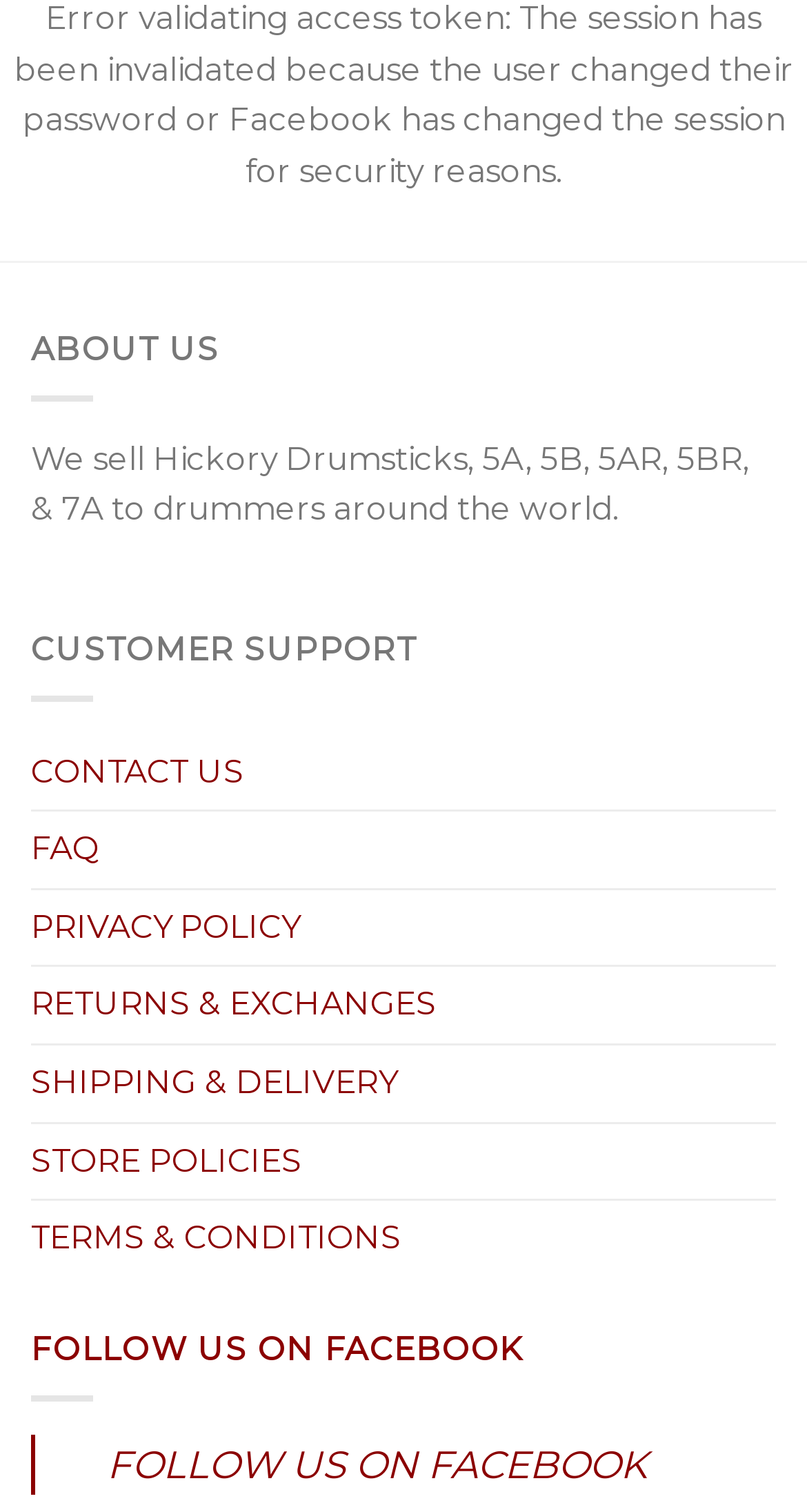Please determine the bounding box coordinates, formatted as (top-left x, top-left y, bottom-right x, bottom-right y), with all values as floating point numbers between 0 and 1. Identify the bounding box of the region described as: FOLLOW US ON FACEBOOK

[0.132, 0.953, 0.801, 0.984]